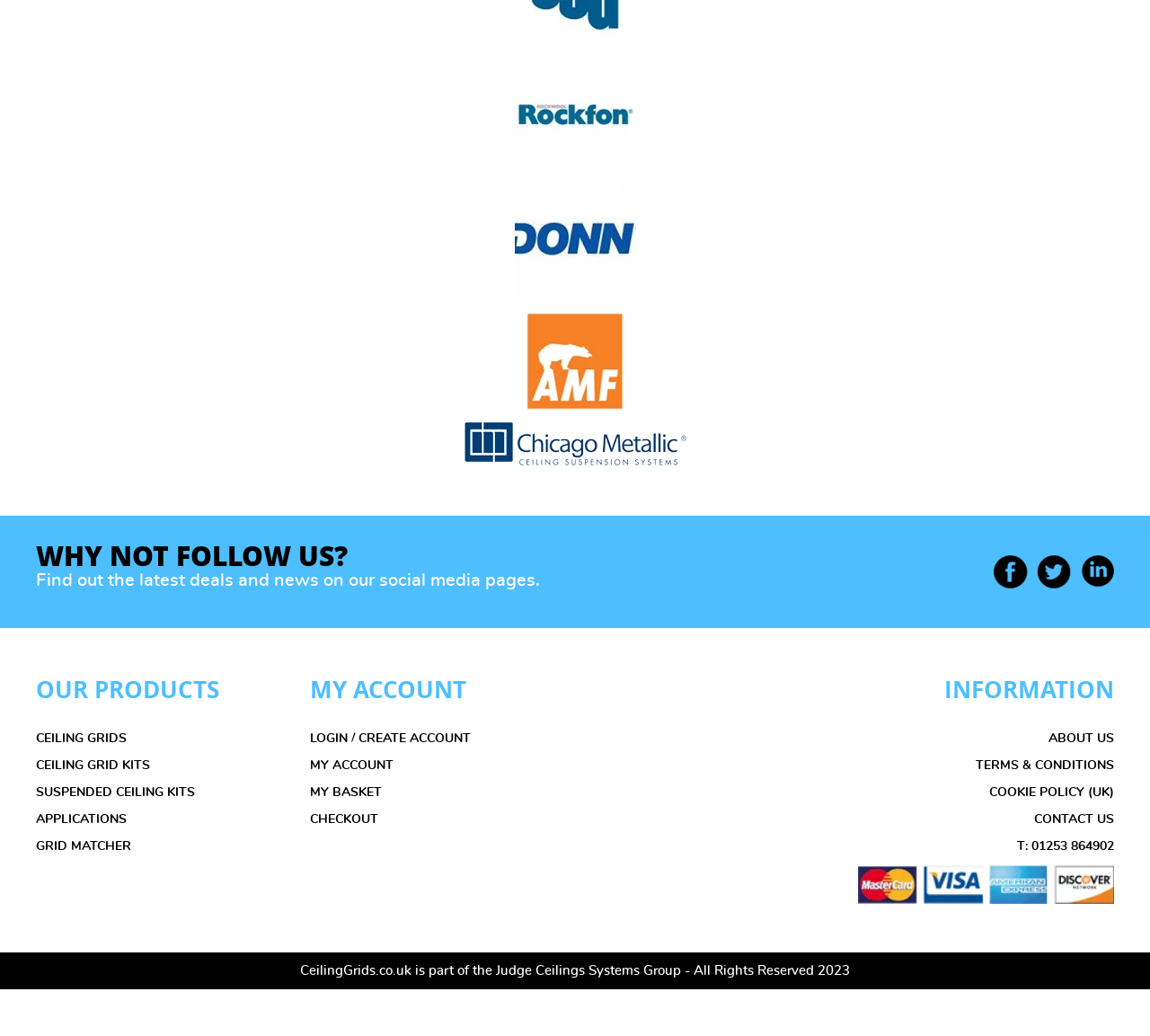Find the bounding box coordinates of the area that needs to be clicked in order to achieve the following instruction: "Follow us on social media". The coordinates should be specified as four float numbers between 0 and 1, i.e., [left, top, right, bottom].

[0.864, 0.559, 0.894, 0.591]